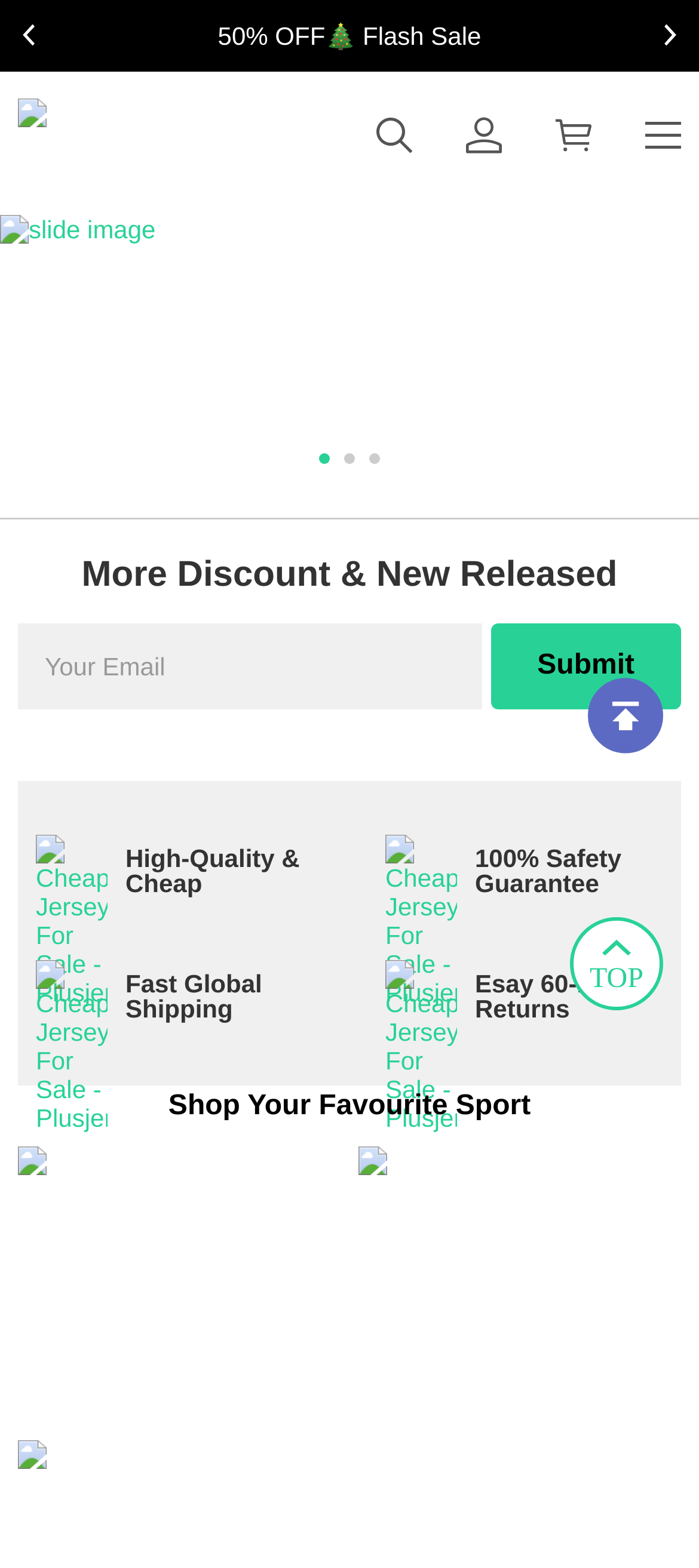Find the bounding box coordinates for the area you need to click to carry out the instruction: "Search for jerseys". The coordinates should be four float numbers between 0 and 1, indicated as [left, top, right, bottom].

[0.538, 0.074, 0.628, 0.098]